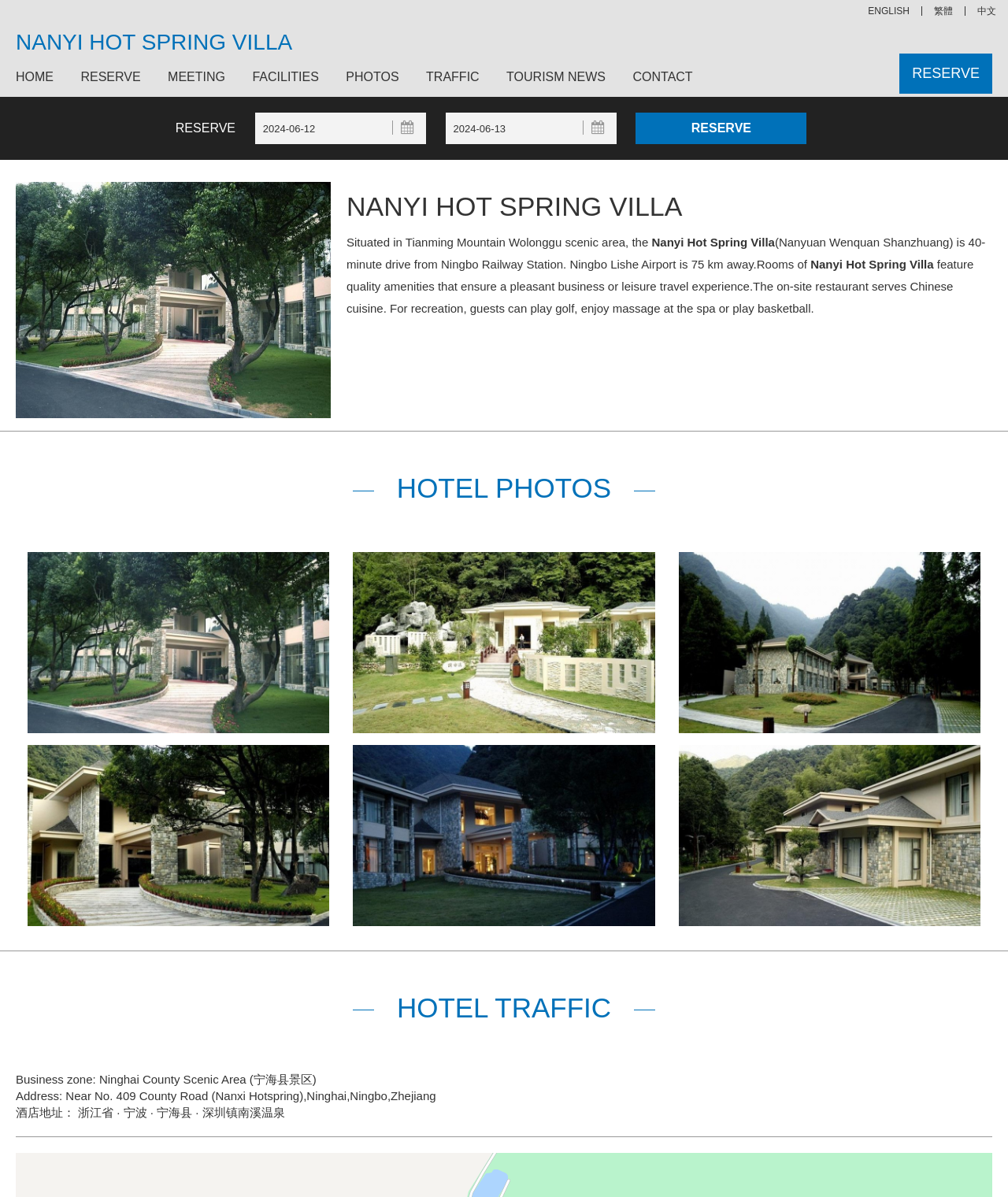Locate the bounding box coordinates of the element's region that should be clicked to carry out the following instruction: "View hotel traffic information". The coordinates need to be four float numbers between 0 and 1, i.e., [left, top, right, bottom].

[0.05, 0.821, 0.95, 0.863]